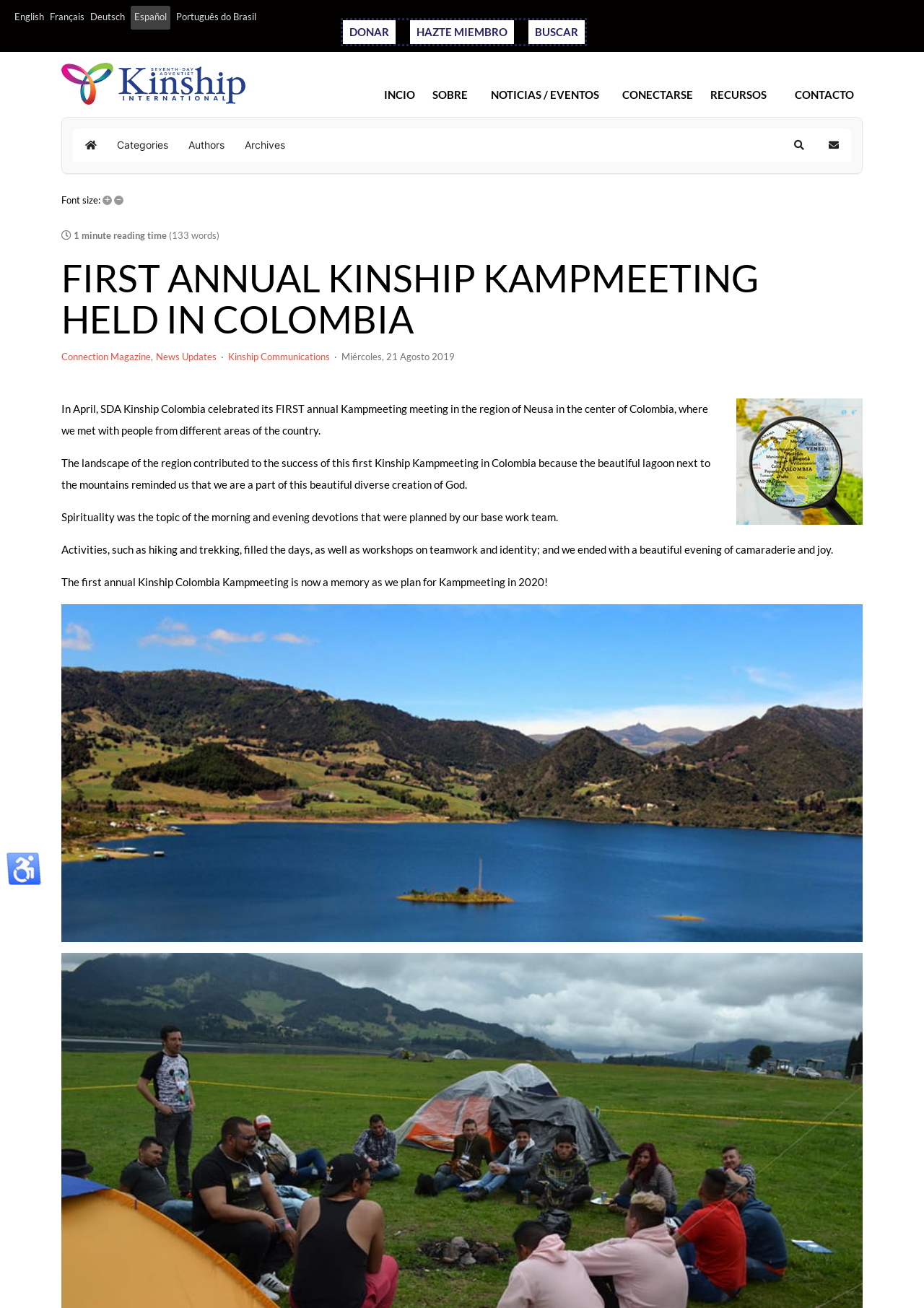Identify and provide the main heading of the webpage.

FIRST ANNUAL KINSHIP KAMPMEETING HELD IN COLOMBIA